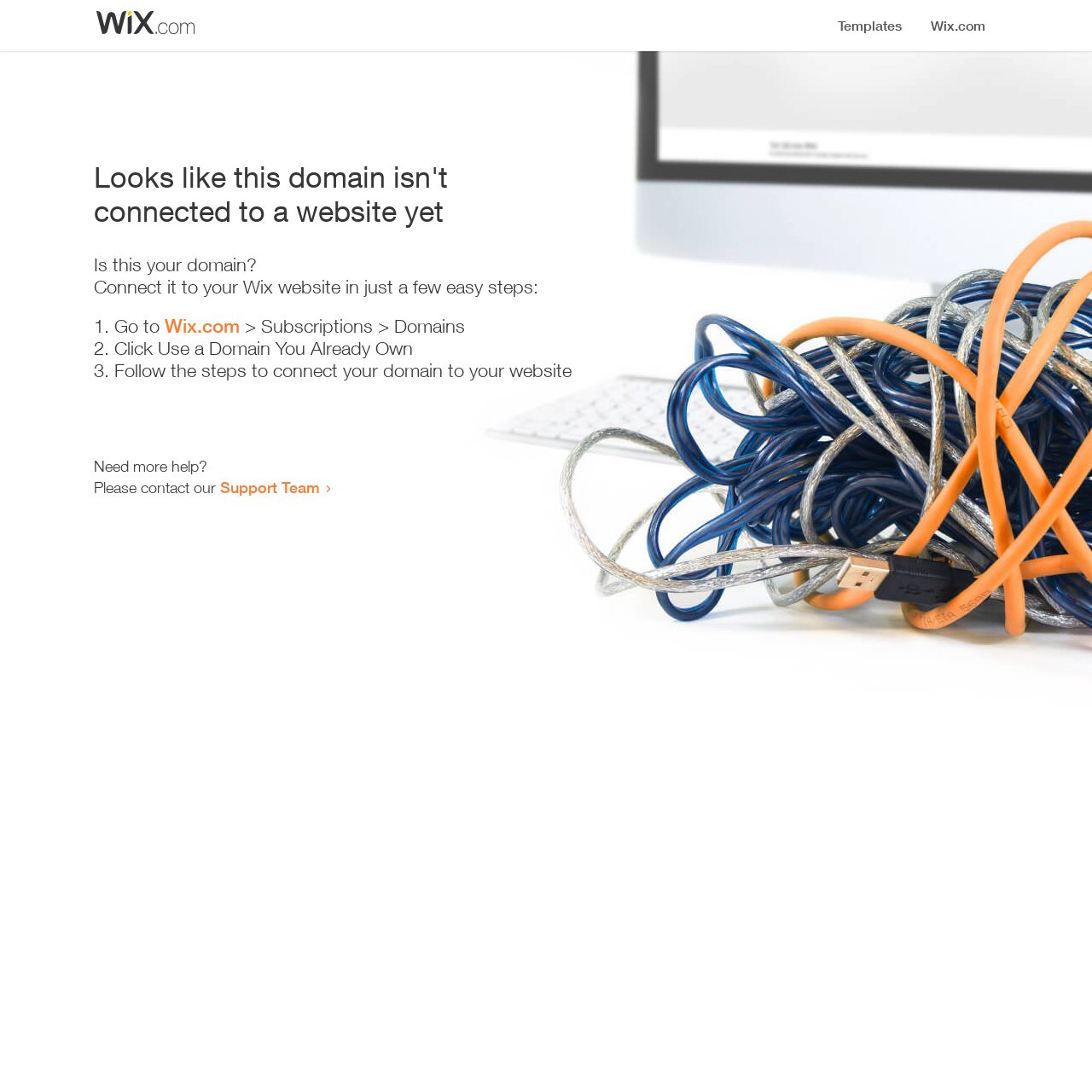Use a single word or phrase to respond to the question:
How many steps are required to connect the domain?

3